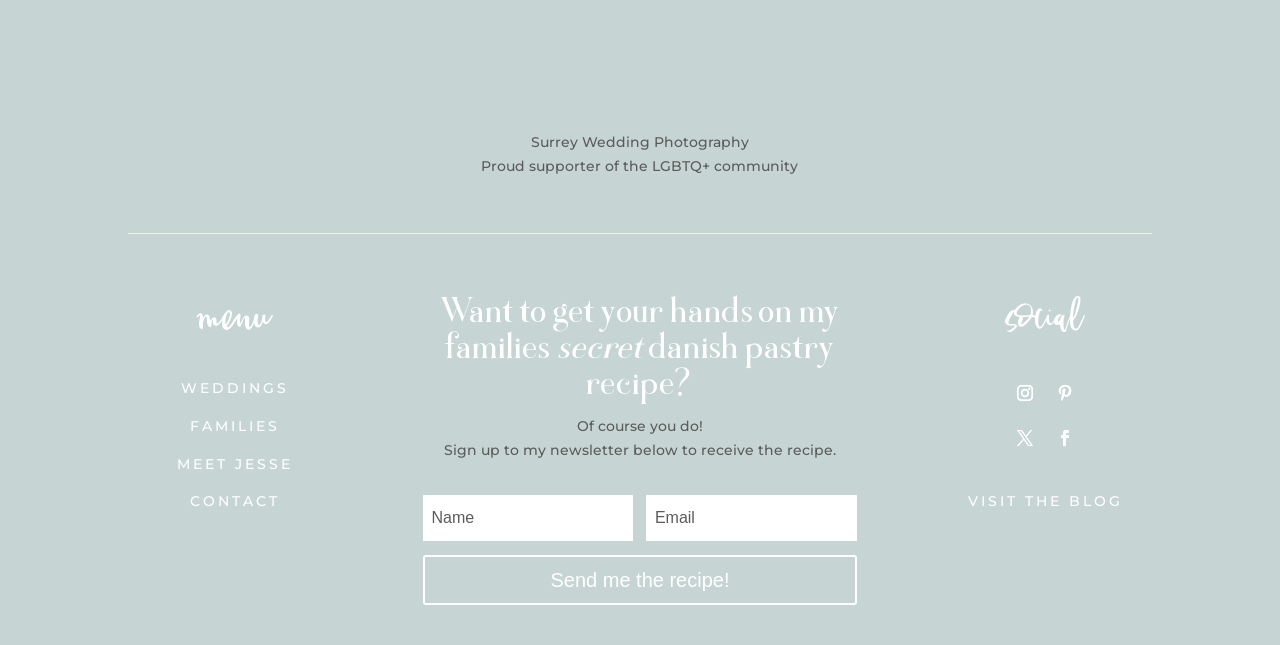Identify the bounding box coordinates of the clickable section necessary to follow the following instruction: "Enter email address". The coordinates should be presented as four float numbers from 0 to 1, i.e., [left, top, right, bottom].

[0.331, 0.767, 0.495, 0.838]